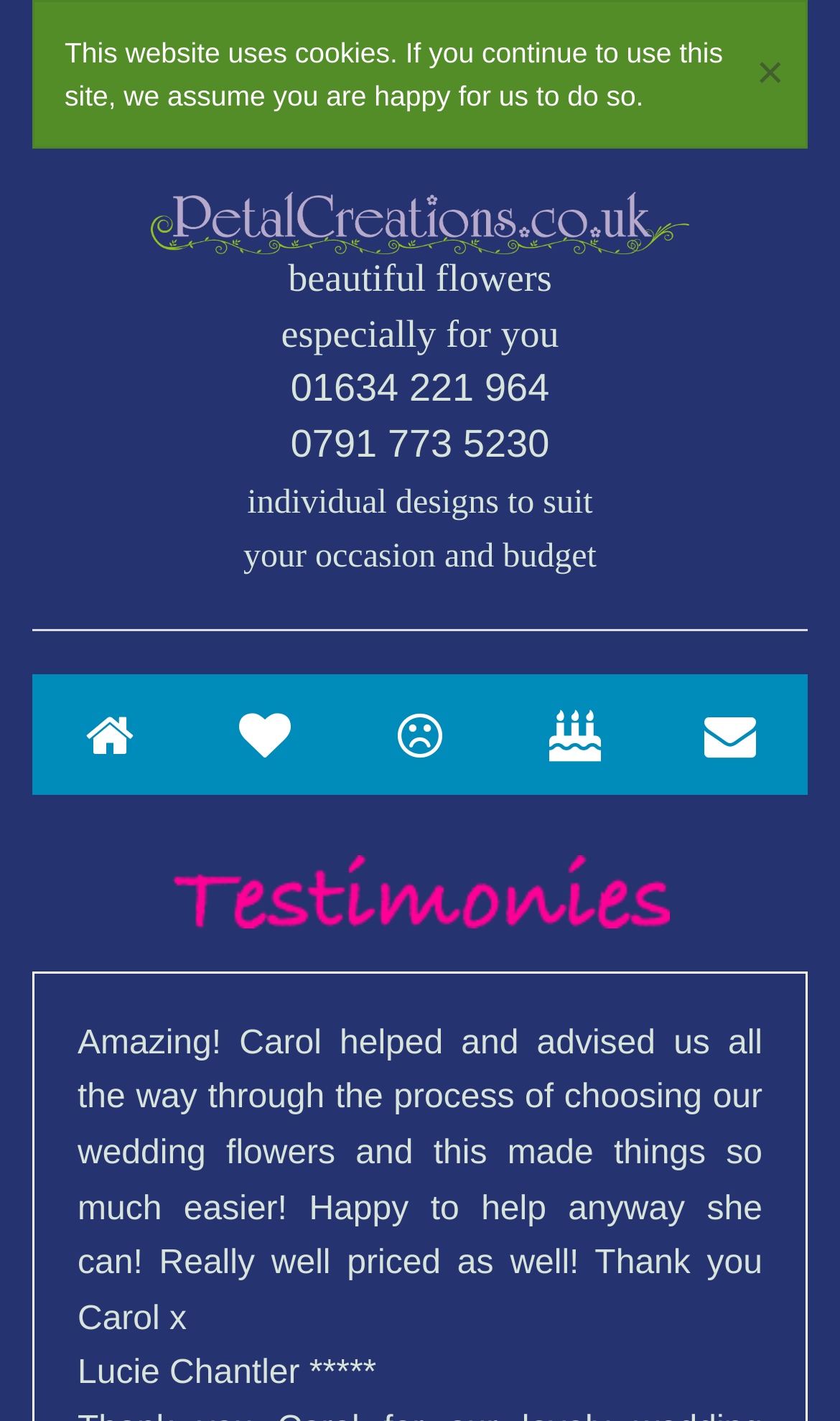What is the occasion mentioned in the webpage?
Please respond to the question thoroughly and include all relevant details.

I read the static text elements on the webpage and found a testimonial that mentions 'choosing our wedding flowers', which suggests that the occasion being referred to is a wedding.